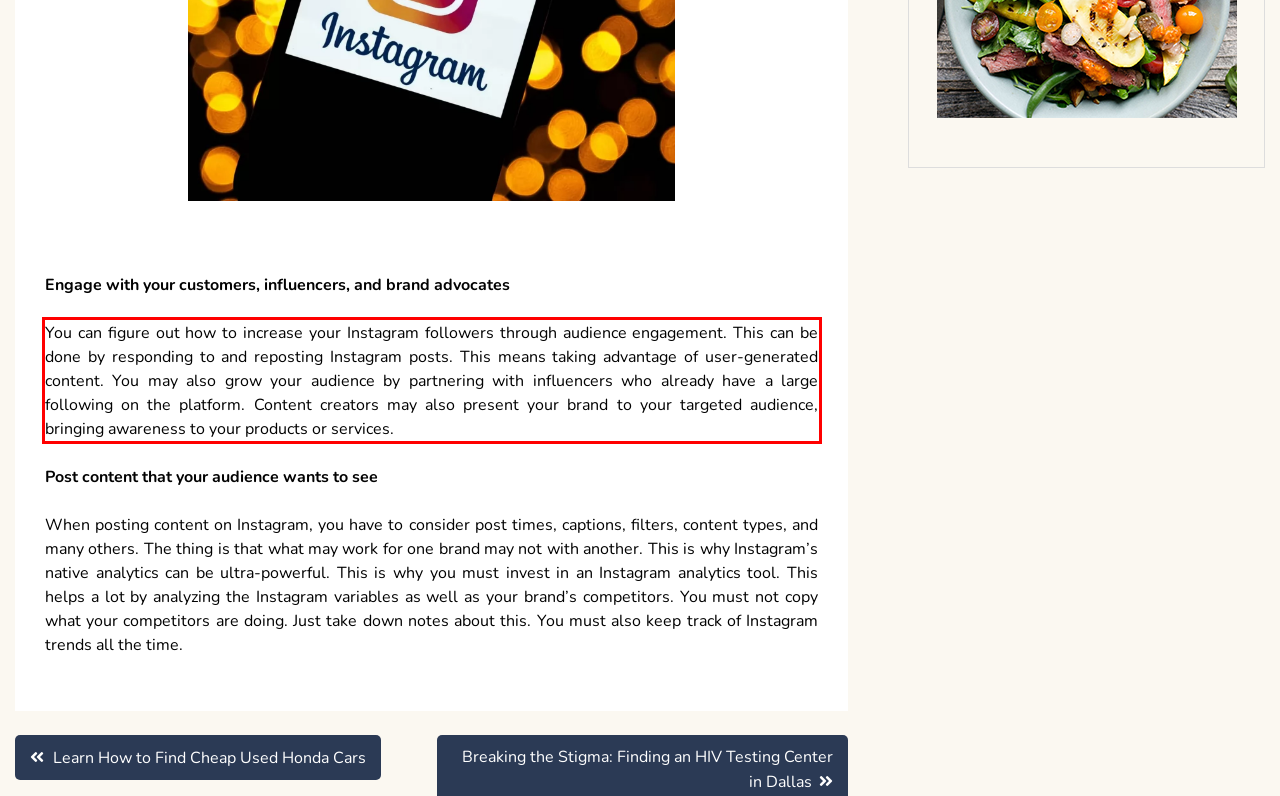Please identify and extract the text content from the UI element encased in a red bounding box on the provided webpage screenshot.

You can figure out how to increase your Instagram followers through audience engagement. This can be done by responding to and reposting Instagram posts. This means taking advantage of user-generated content. You may also grow your audience by partnering with influencers who already have a large following on the platform. Content creators may also present your brand to your targeted audience, bringing awareness to your products or services.